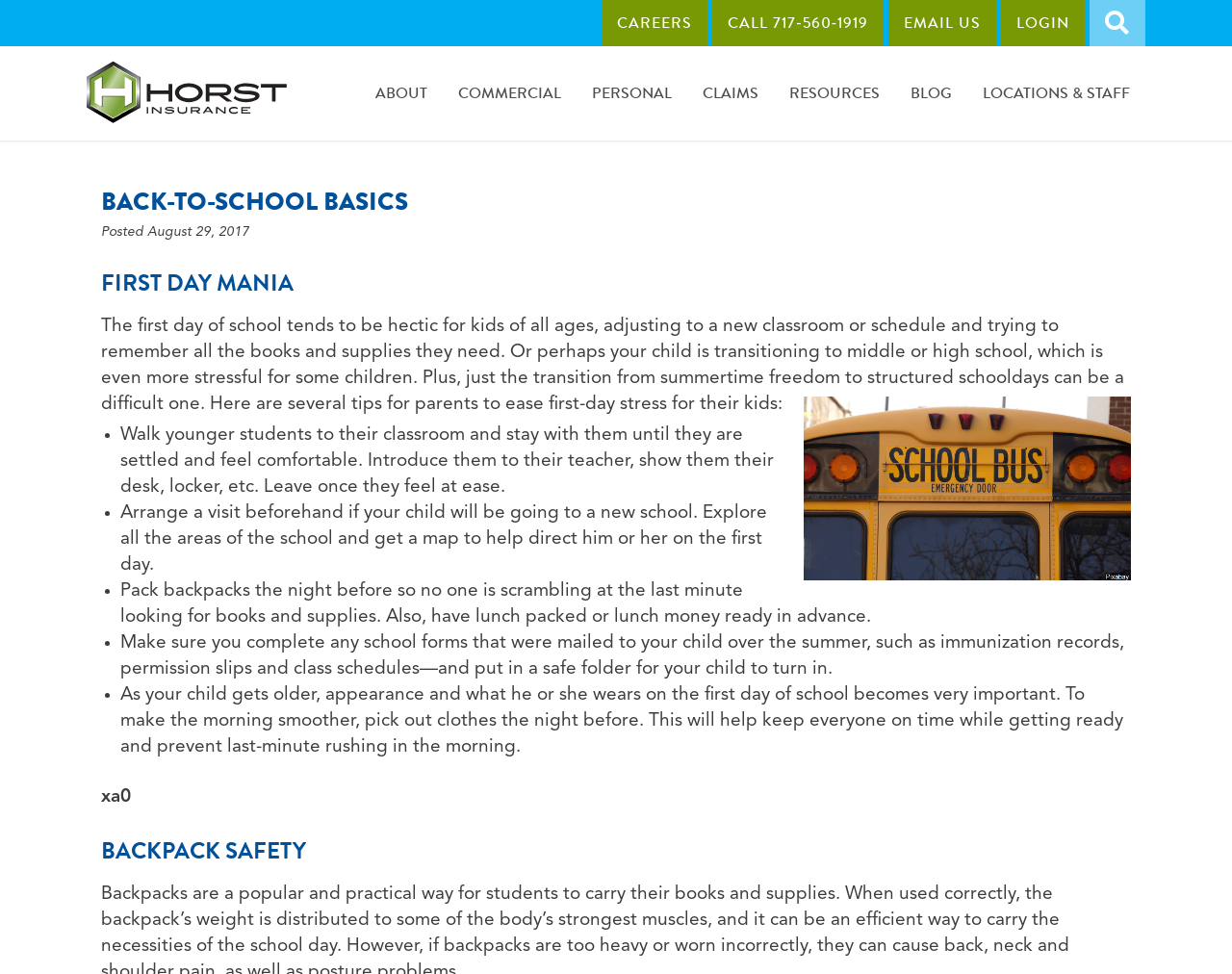What is the topic of the second section on the webpage?
Analyze the image and provide a thorough answer to the question.

The second section on the webpage is titled 'BACKPACK SAFETY', indicating that it will provide information or tips related to the safety of backpacks, likely in the context of kids going back to school.